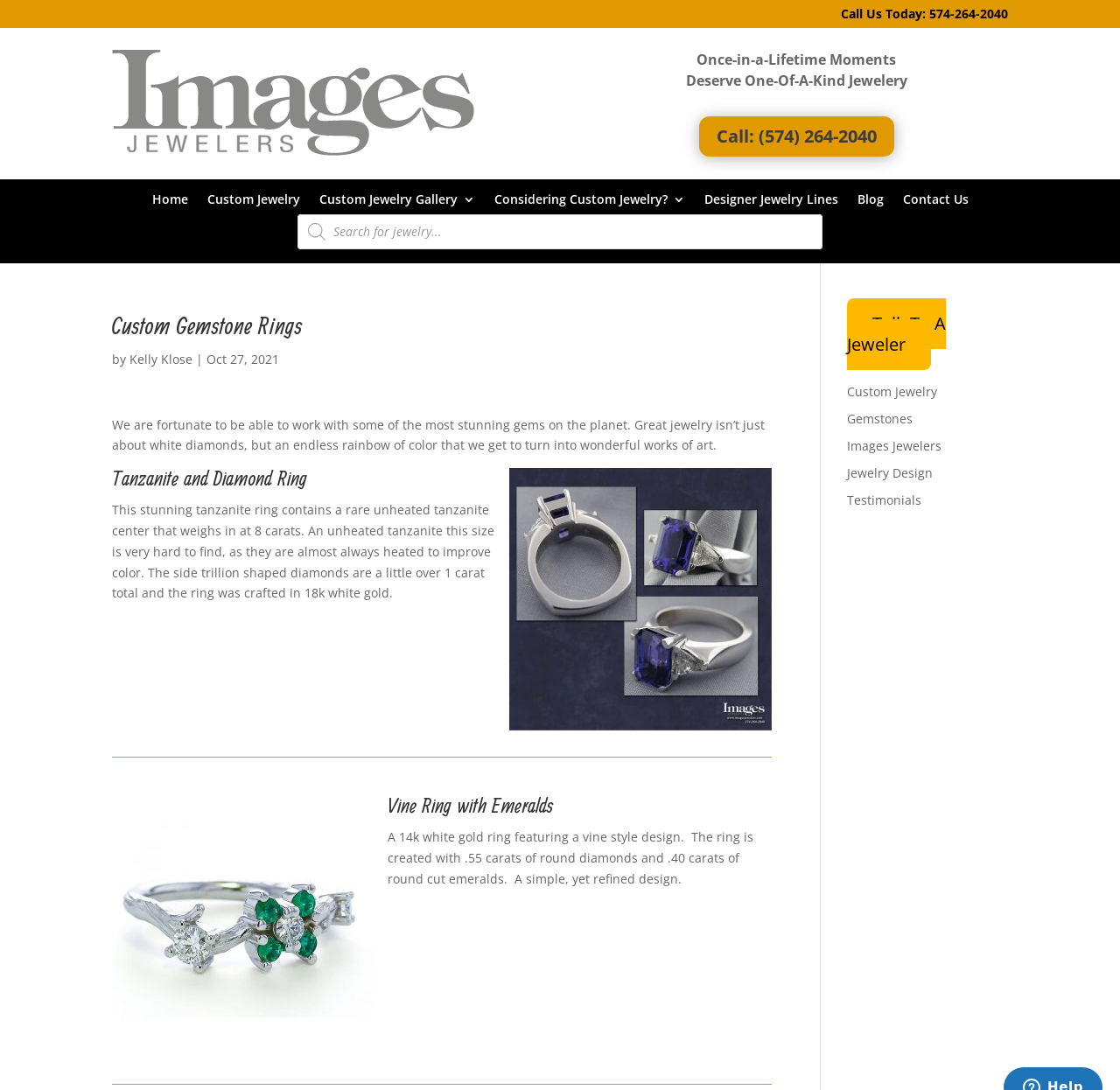What is the phone number to call?
Based on the image, answer the question in a detailed manner.

The phone number to call is found in the top-right corner of the webpage, where it says 'Call Us Today: 574-264-2040'.